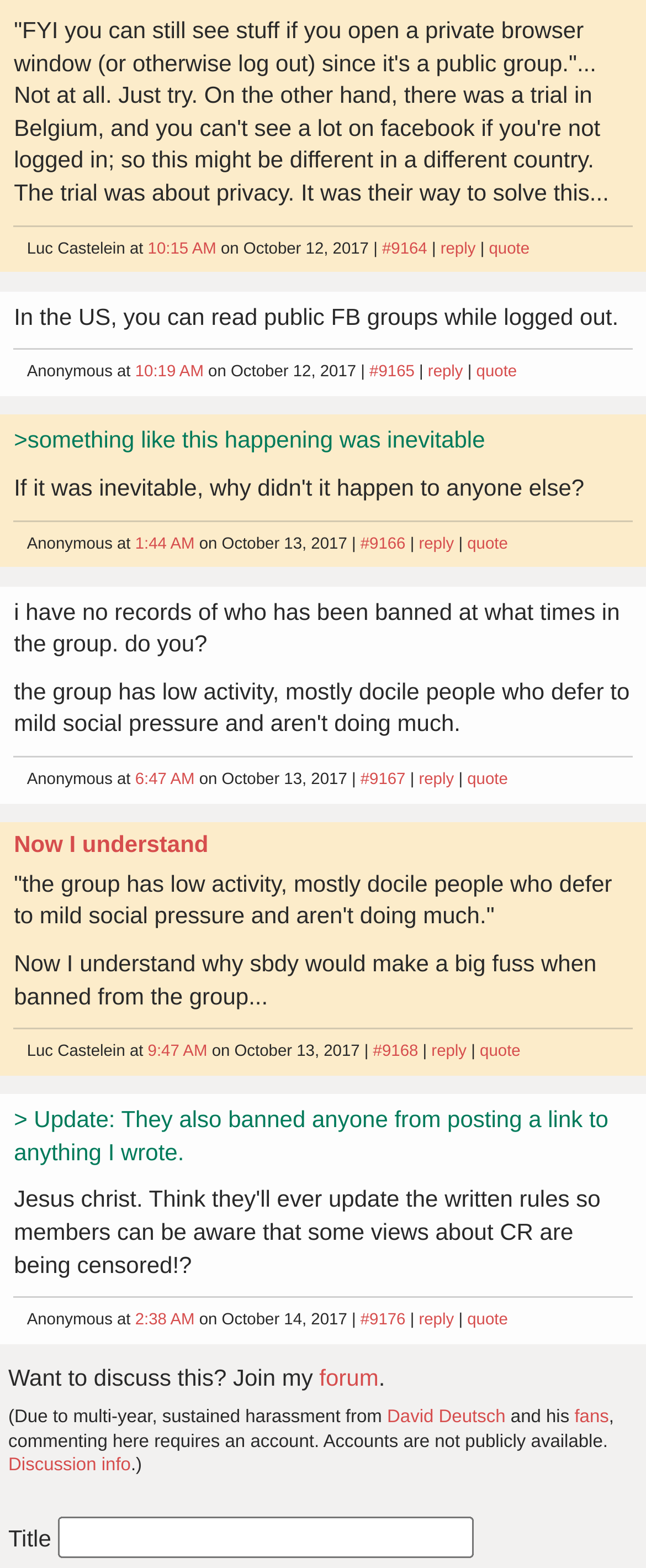Specify the bounding box coordinates of the area to click in order to execute this command: 'Type in the text box'. The coordinates should consist of four float numbers ranging from 0 to 1, and should be formatted as [left, top, right, bottom].

[0.089, 0.968, 0.733, 0.994]